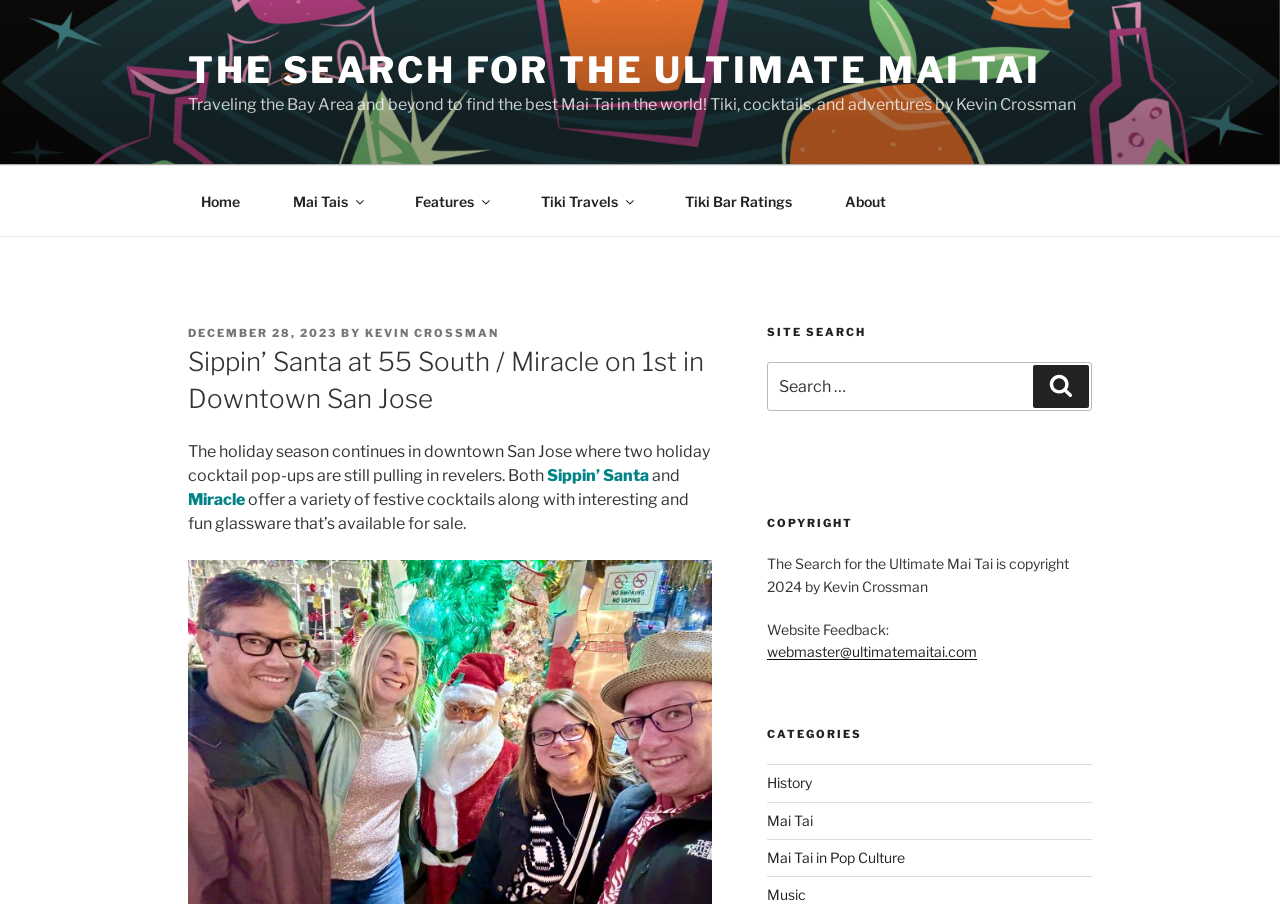What is the date of the post?
Answer the question with a detailed explanation, including all necessary information.

I found the answer by looking at the 'POSTED ON' section of the post, which mentions the date as 'DECEMBER 28, 2023'.